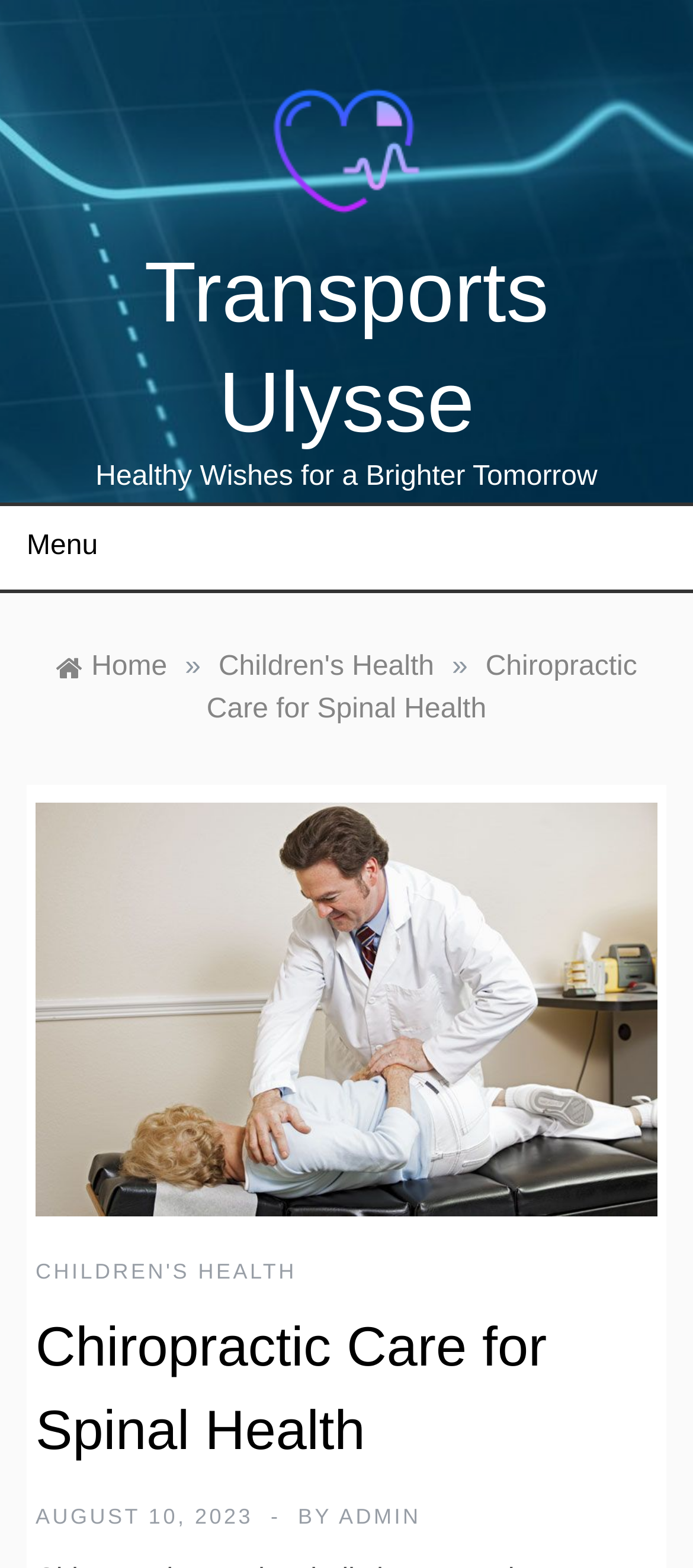Please locate the bounding box coordinates of the element's region that needs to be clicked to follow the instruction: "open menu". The bounding box coordinates should be provided as four float numbers between 0 and 1, i.e., [left, top, right, bottom].

[0.038, 0.323, 0.141, 0.376]